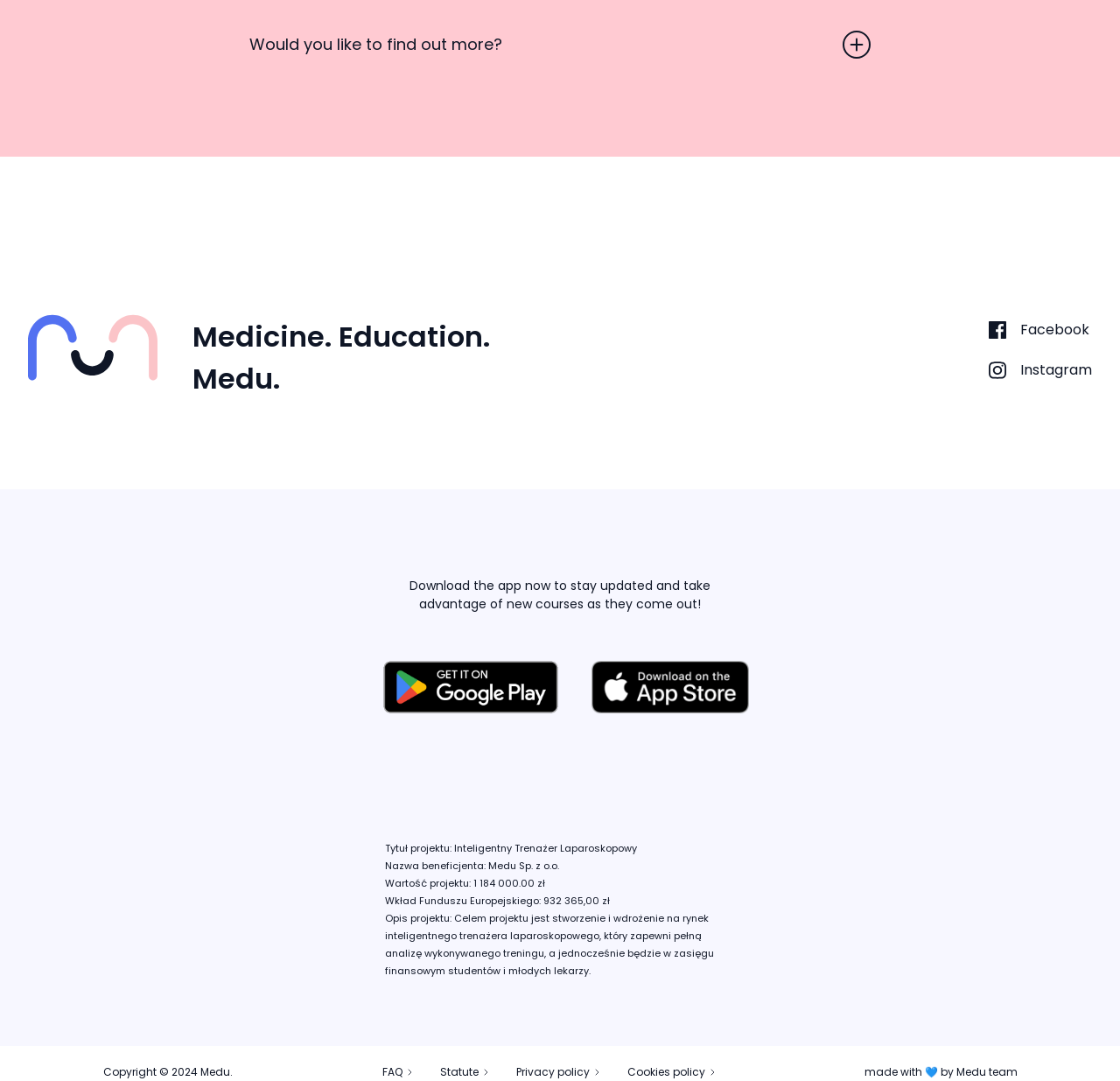Using the element description provided, determine the bounding box coordinates in the format (top-left x, top-left y, bottom-right x, bottom-right y). Ensure that all values are floating point numbers between 0 and 1. Element description: alt="google"

[0.331, 0.6, 0.509, 0.671]